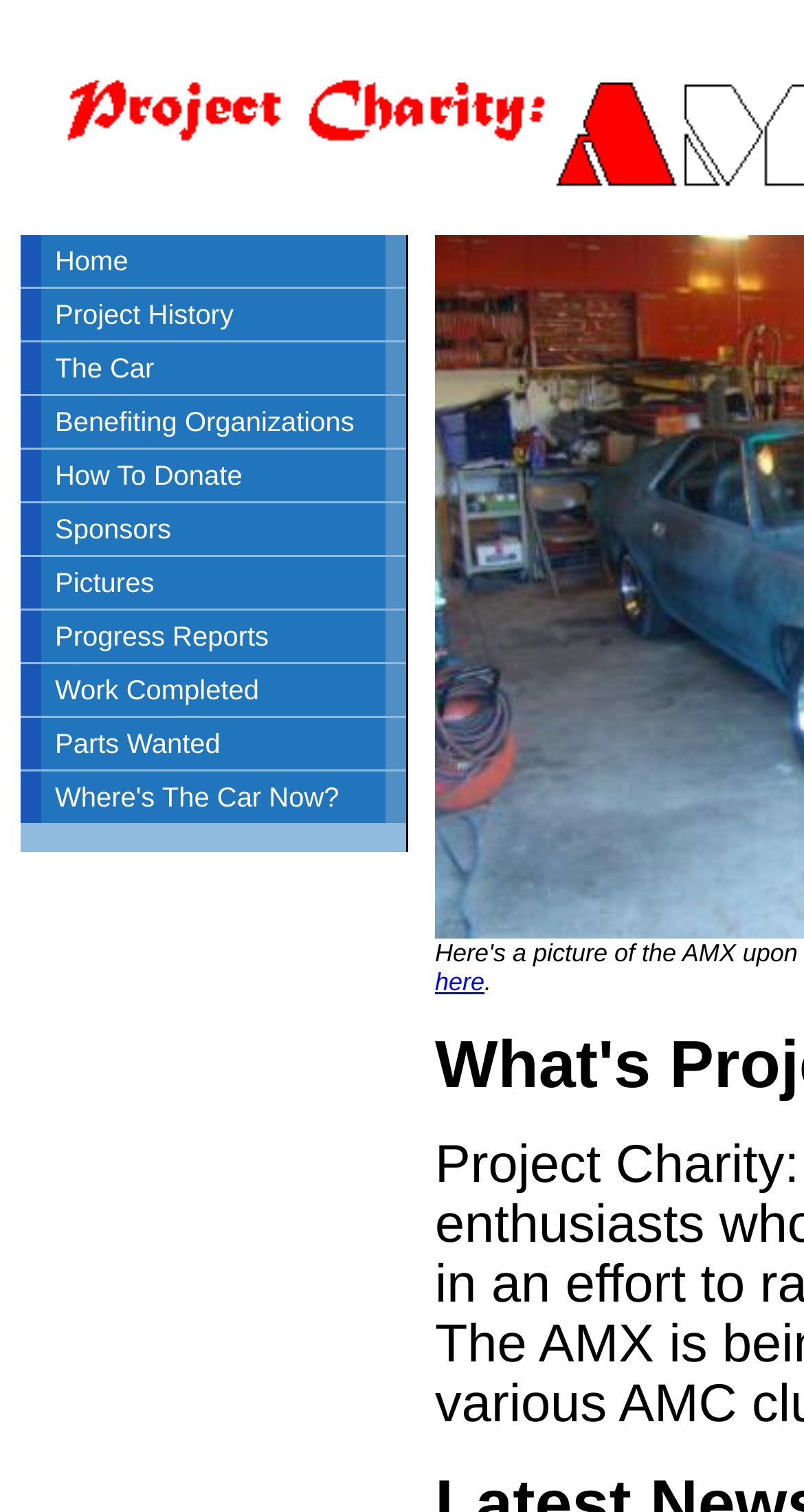How can I find the current location of the car?
Answer the question with a single word or phrase derived from the image.

Click 'Where's The Car Now?'